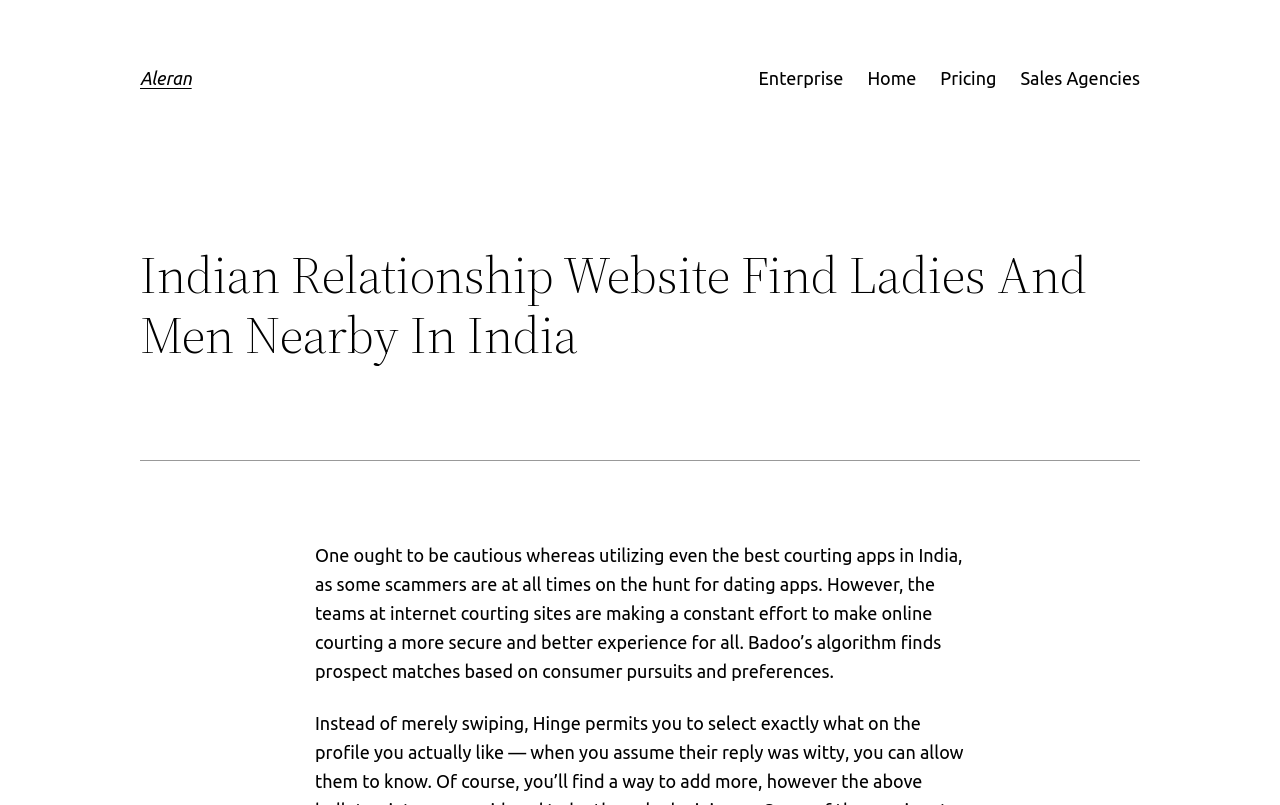Using the provided description: "Sales Agencies", find the bounding box coordinates of the corresponding UI element. The output should be four float numbers between 0 and 1, in the format [left, top, right, bottom].

[0.797, 0.08, 0.891, 0.115]